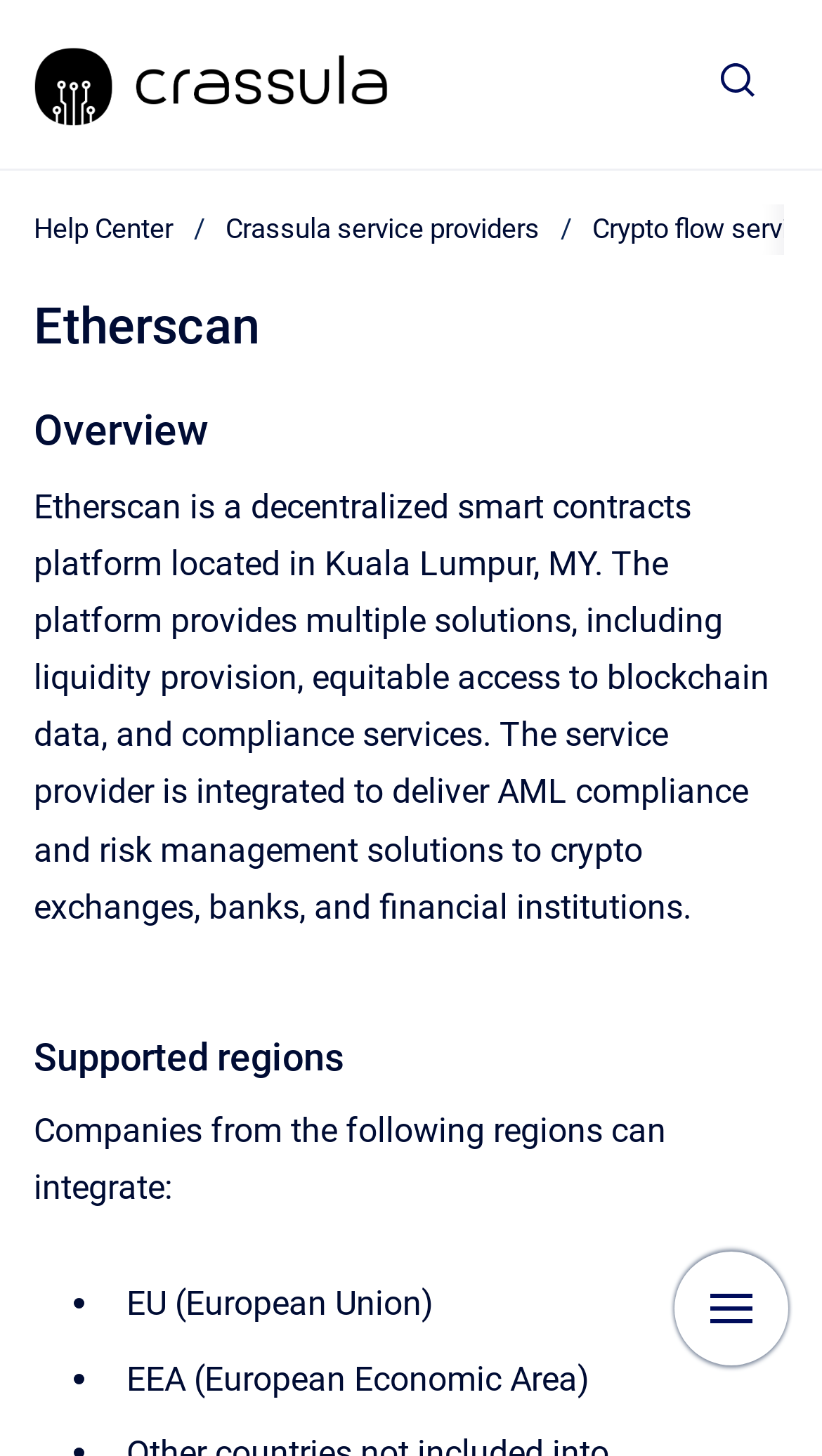What is the purpose of the 'Show search form' button?
Please answer the question with a single word or phrase, referencing the image.

To show search form